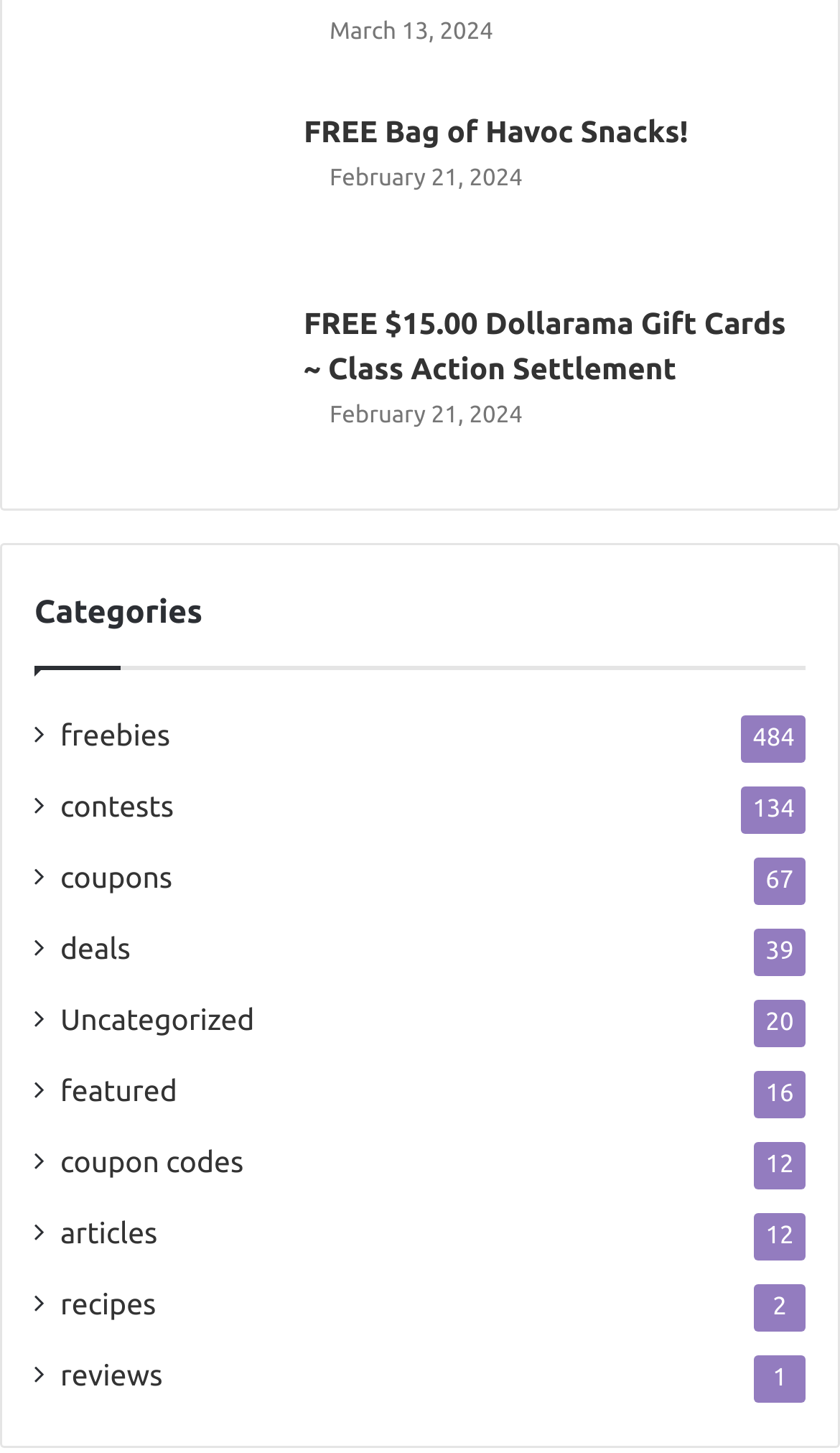How many gift cards are mentioned in the second link?
Give a detailed and exhaustive answer to the question.

The second link mentions a gift card worth $15.00, which is indicated by the text 'FREE $15.00 Dollarama Gift Cards ~ Class Action Settlement' in the link element.